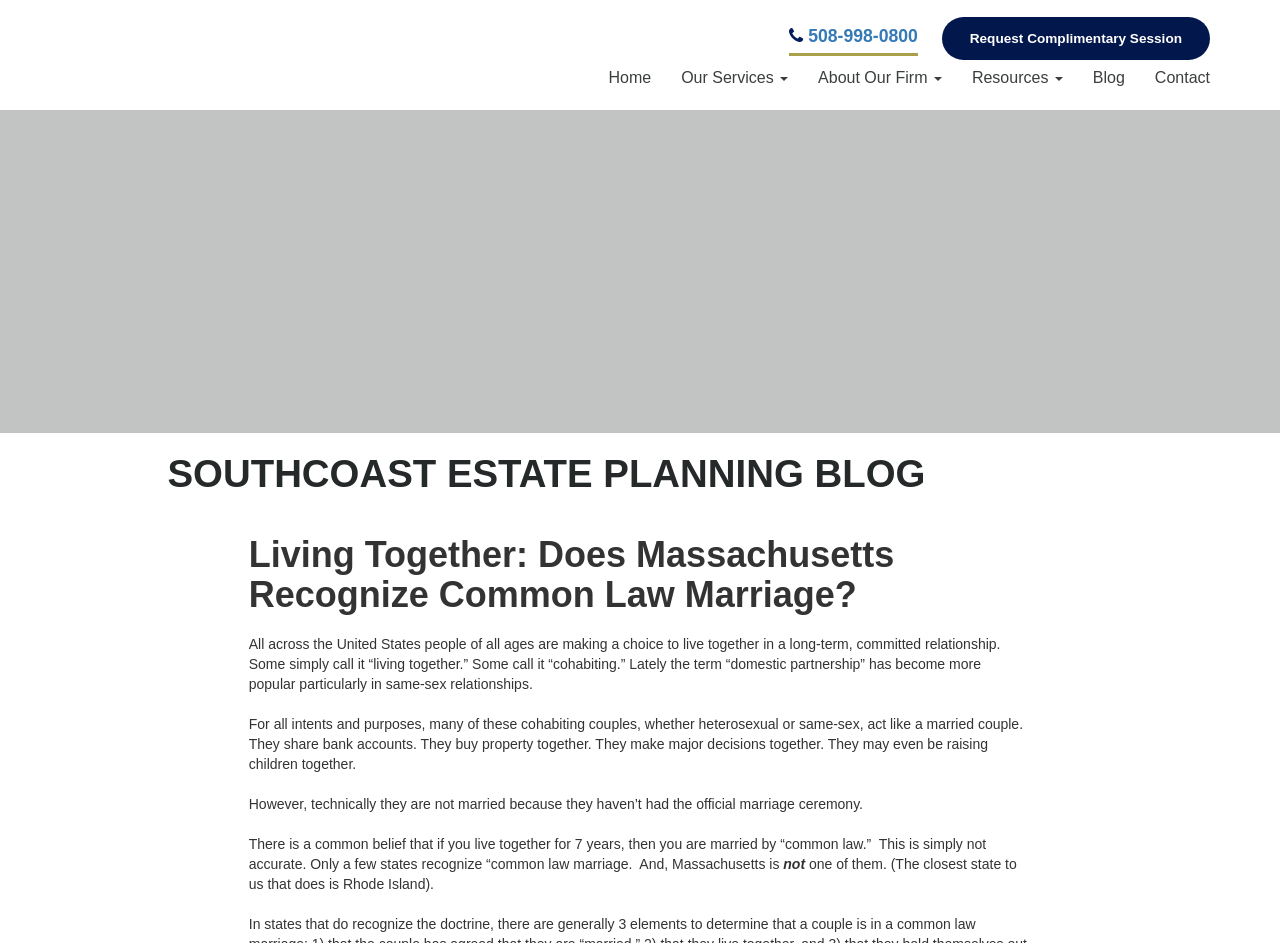Find the bounding box coordinates of the clickable area that will achieve the following instruction: "Visit the home page".

[0.464, 0.064, 0.52, 0.102]